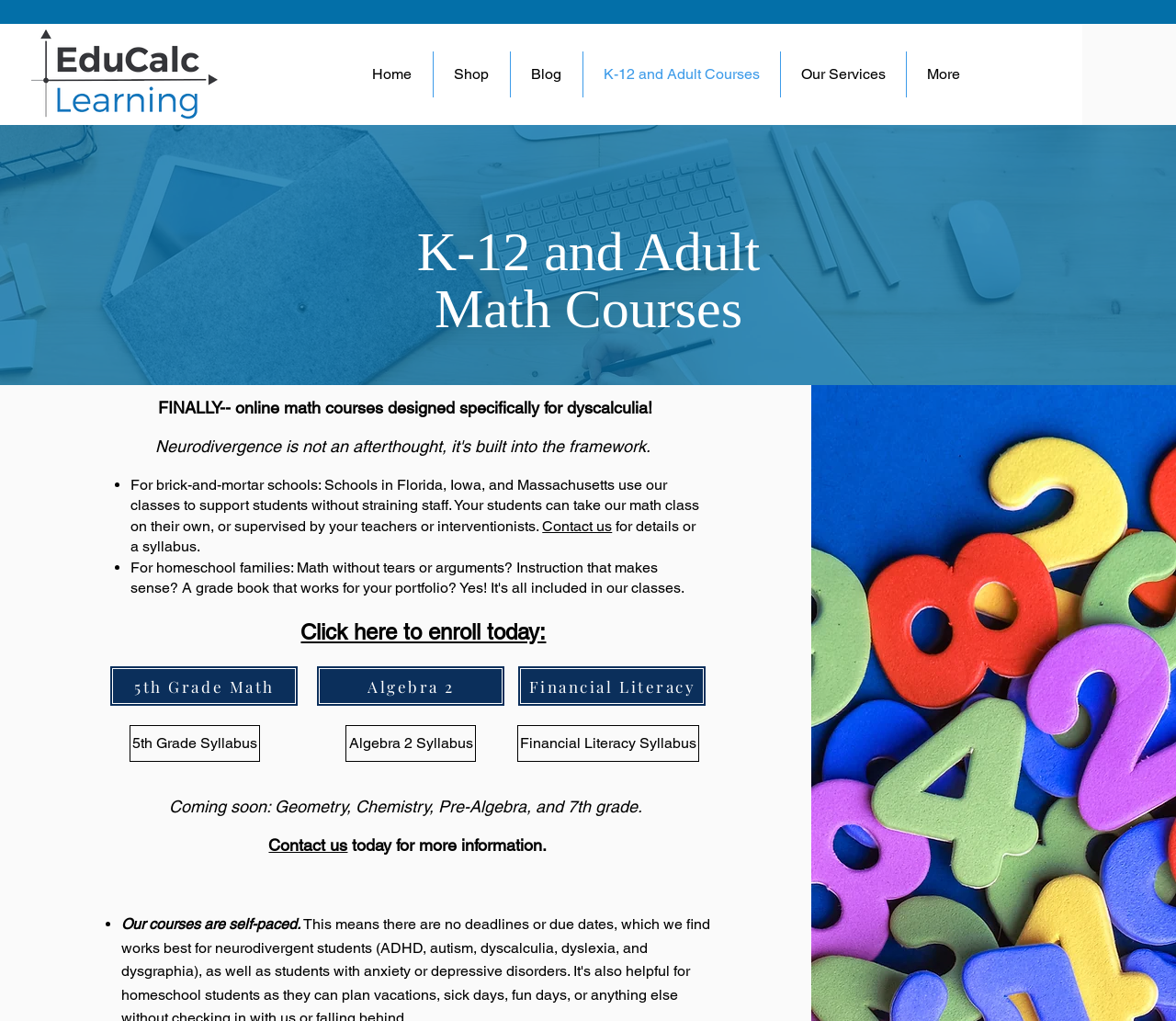Determine the bounding box coordinates for the area that should be clicked to carry out the following instruction: "Contact us for more information".

[0.461, 0.507, 0.521, 0.524]